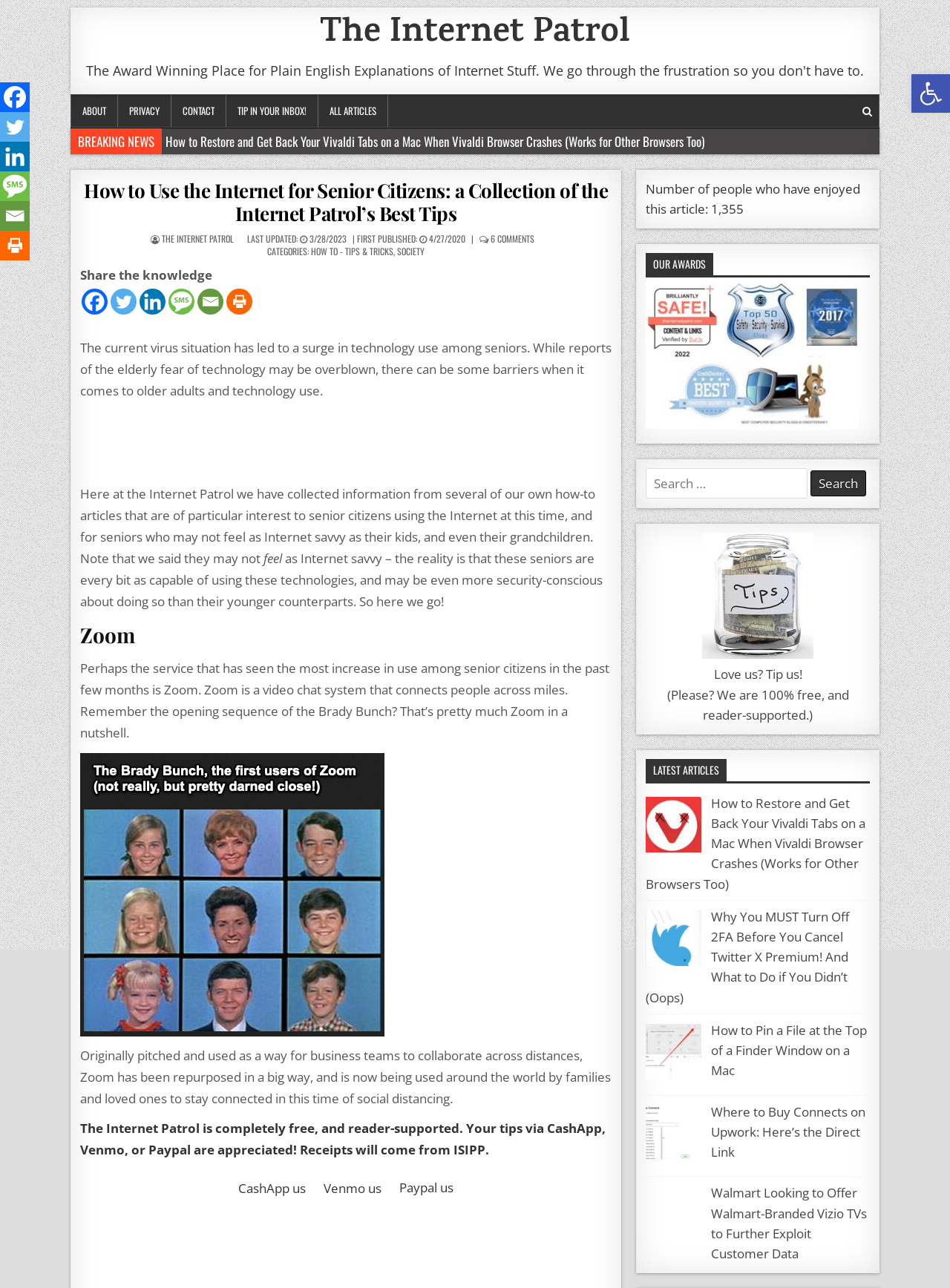Please determine the bounding box coordinates of the element's region to click for the following instruction: "Click on the 'How to Use the Internet for Senior Citizens: a Collection of the Internet Patrol’s Best Tips' link".

[0.088, 0.137, 0.64, 0.176]